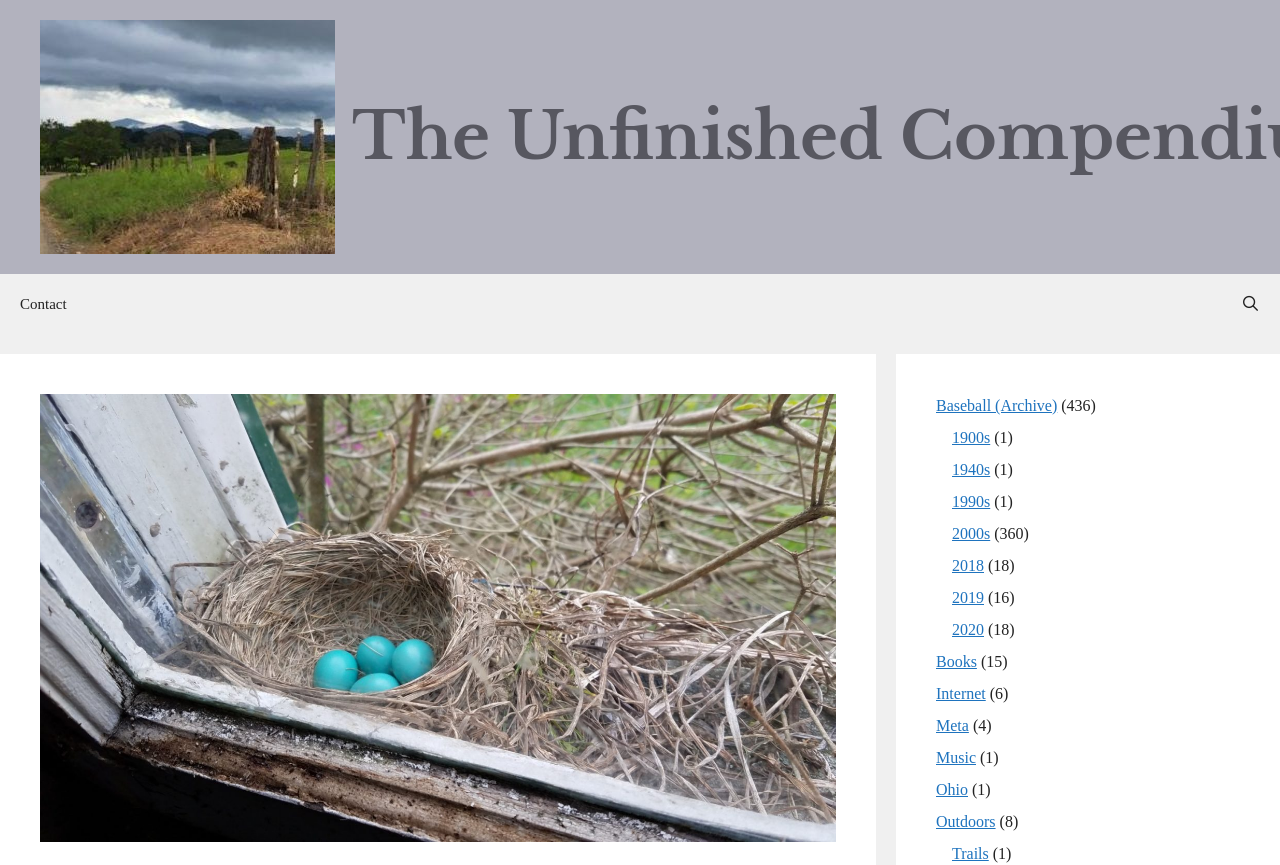Locate the primary heading on the webpage and return its text.

Life goes on